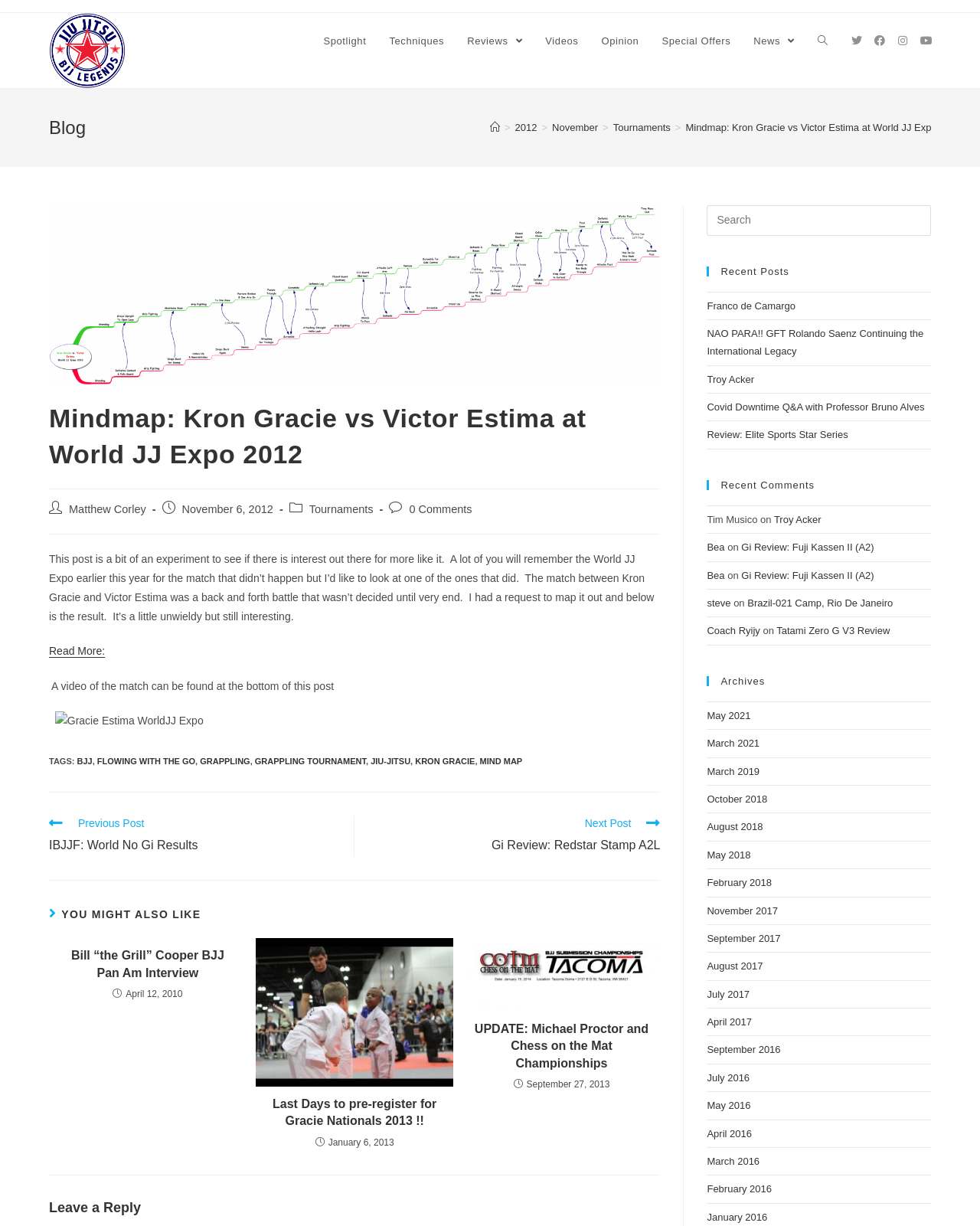Identify the bounding box of the HTML element described here: "Franco de Camargo". Provide the coordinates as four float numbers between 0 and 1: [left, top, right, bottom].

[0.721, 0.245, 0.812, 0.254]